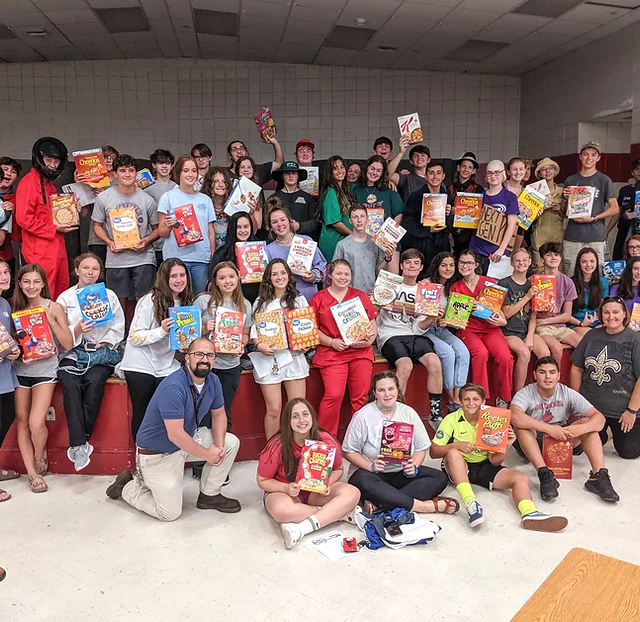Convey a rich and detailed description of the image.

The image depicts a vibrant gathering of students enthusiastically holding various cereal boxes, showcasing a sense of community and joy. The group appears to be participating in a fun event, likely related to Action Youth and Community Resources, as inferred from the context. 

In the foreground, a smiling man in glasses kneels beside students who are seated, while others are positioned on a raised platform behind them. The participants span a diverse age range and gender, all dressed casually, with some wearing themed outfits. Each individual proudly displays their chosen cereal, contributing to a colorful visual tapestry that encapsulates the spirit of youth involvement and camaraderie. The background features a classic school setting, emphasizing the community's commitment to engaging youth through activities and resources.